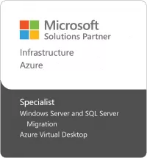What are the specialization areas of the Microsoft Solutions Partner?
Kindly give a detailed and elaborate answer to the question.

The badge specifies the specialization areas as 'Windows Server and SQL Server Migration' and 'Azure Virtual Desktop', which are crucial cloud services that the company has expertise in.